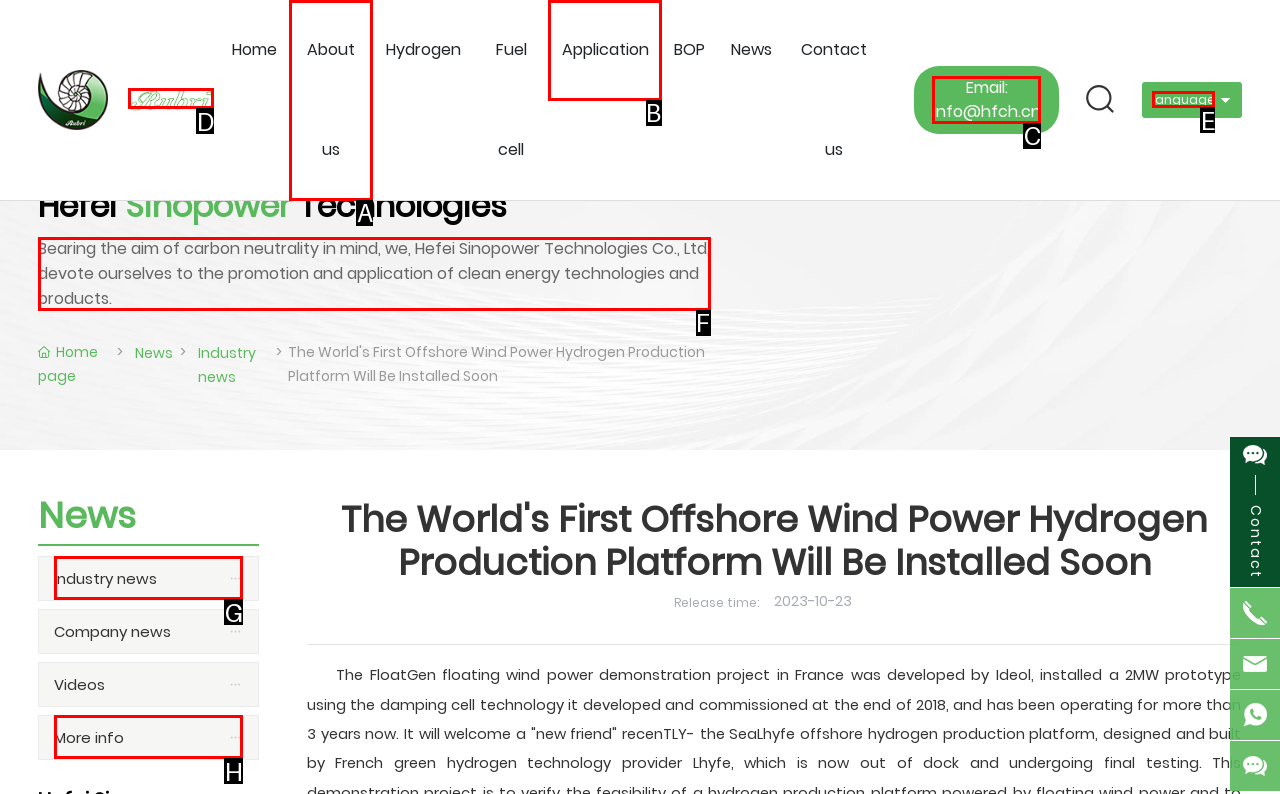Select the HTML element that needs to be clicked to perform the task: Switch language. Reply with the letter of the chosen option.

E